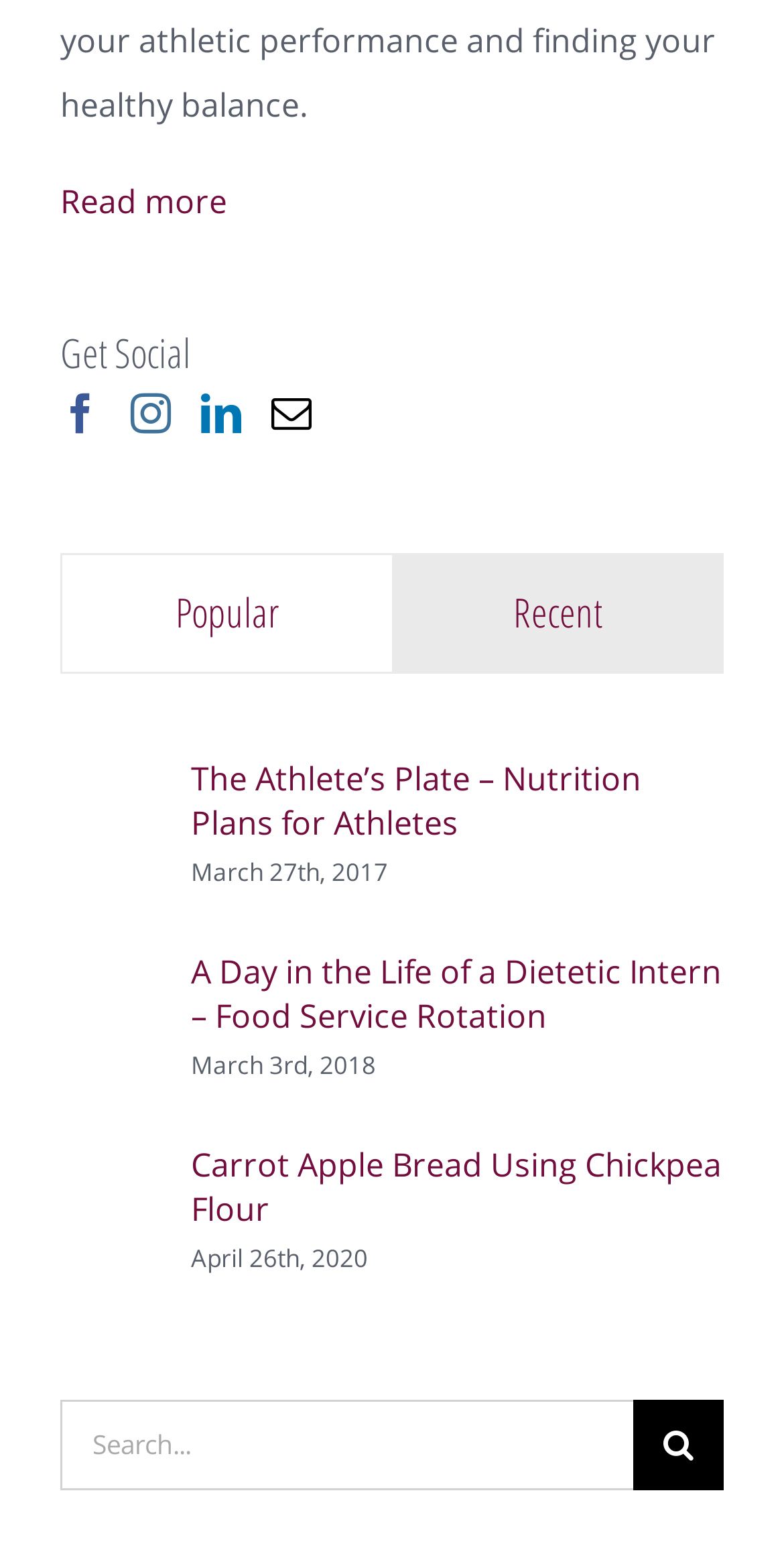Extract the bounding box coordinates for the described element: "Read more". The coordinates should be represented as four float numbers between 0 and 1: [left, top, right, bottom].

[0.077, 0.115, 0.29, 0.143]